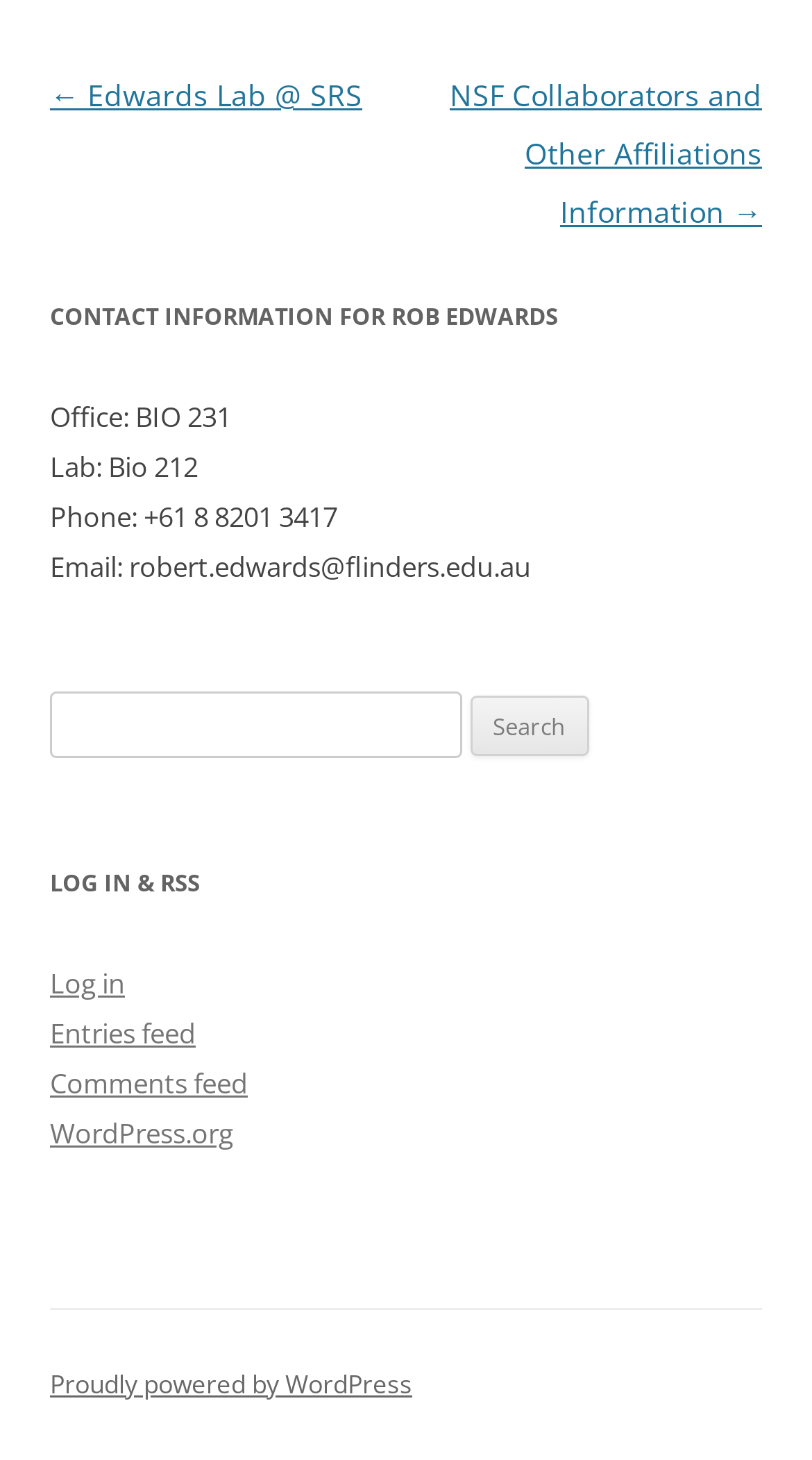Respond with a single word or phrase:
What is the office location of Rob Edwards?

BIO 231